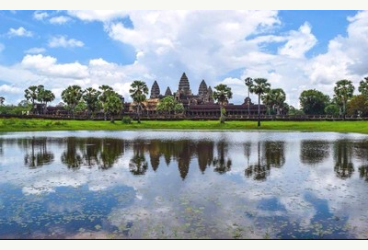Respond to the question below with a single word or phrase:
What is reflected in the water basin?

The grandeur of the temple